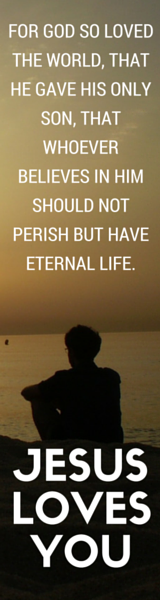What is the declaration written in bold?
Based on the image, answer the question with as much detail as possible.

The bold declaration written on the image is 'JESUS LOVES YOU', which is a clear and direct statement of God's love for humanity.